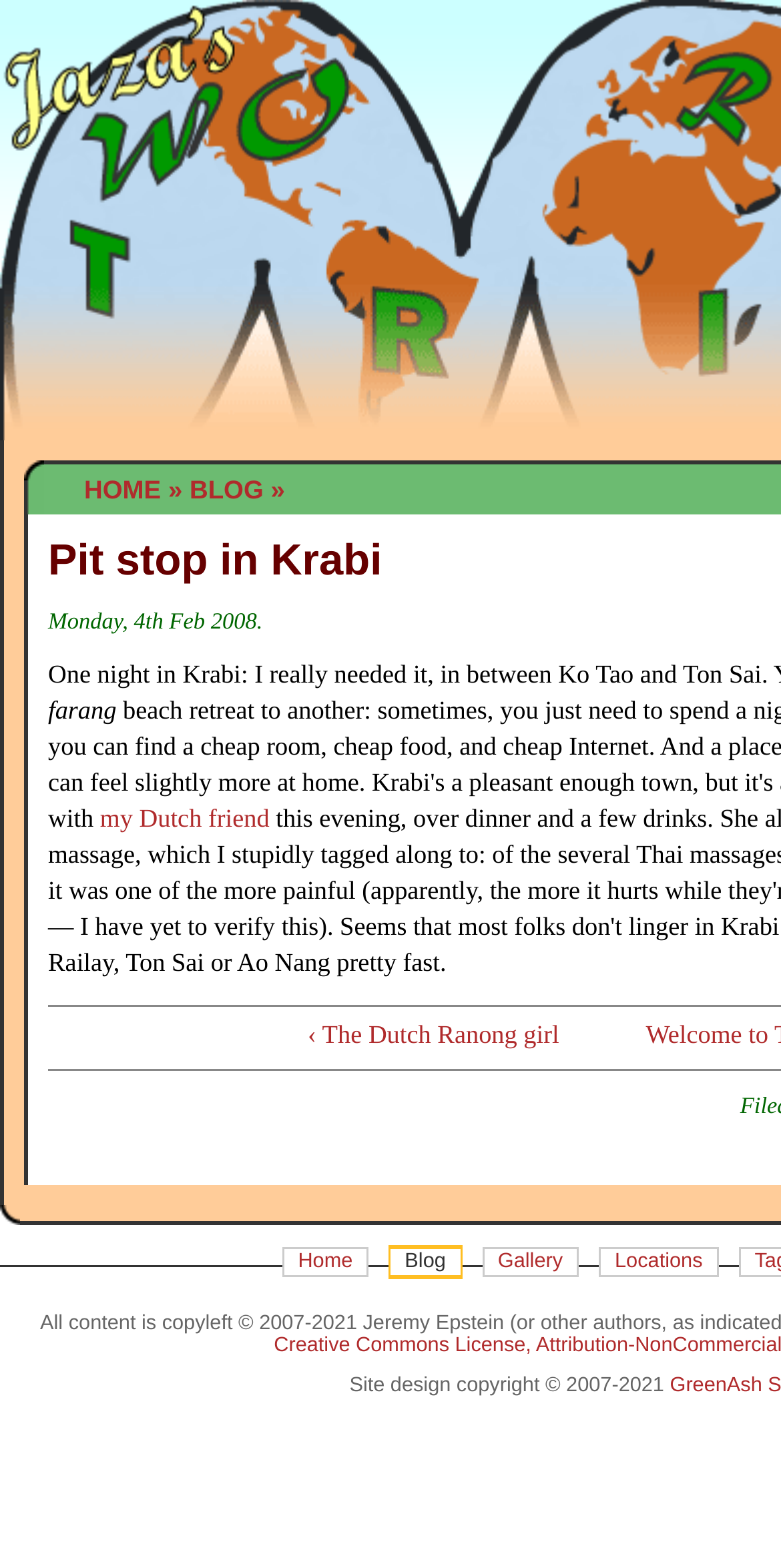Determine the bounding box for the HTML element described here: "Locations". The coordinates should be given as [left, top, right, bottom] with each number being a float between 0 and 1.

[0.767, 0.795, 0.92, 0.815]